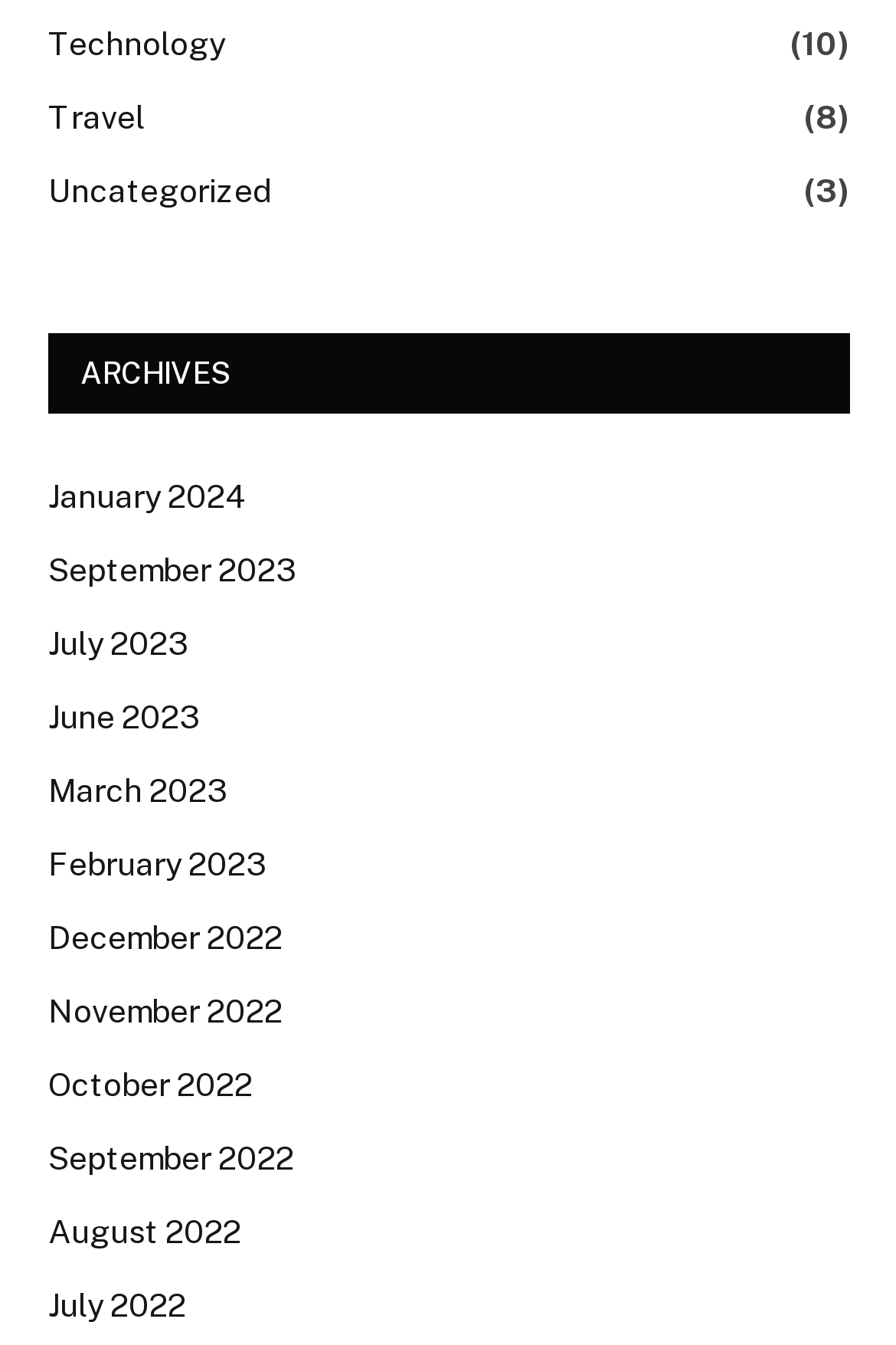Please identify the bounding box coordinates of where to click in order to follow the instruction: "Visit Uncategorized".

[0.054, 0.124, 0.303, 0.16]